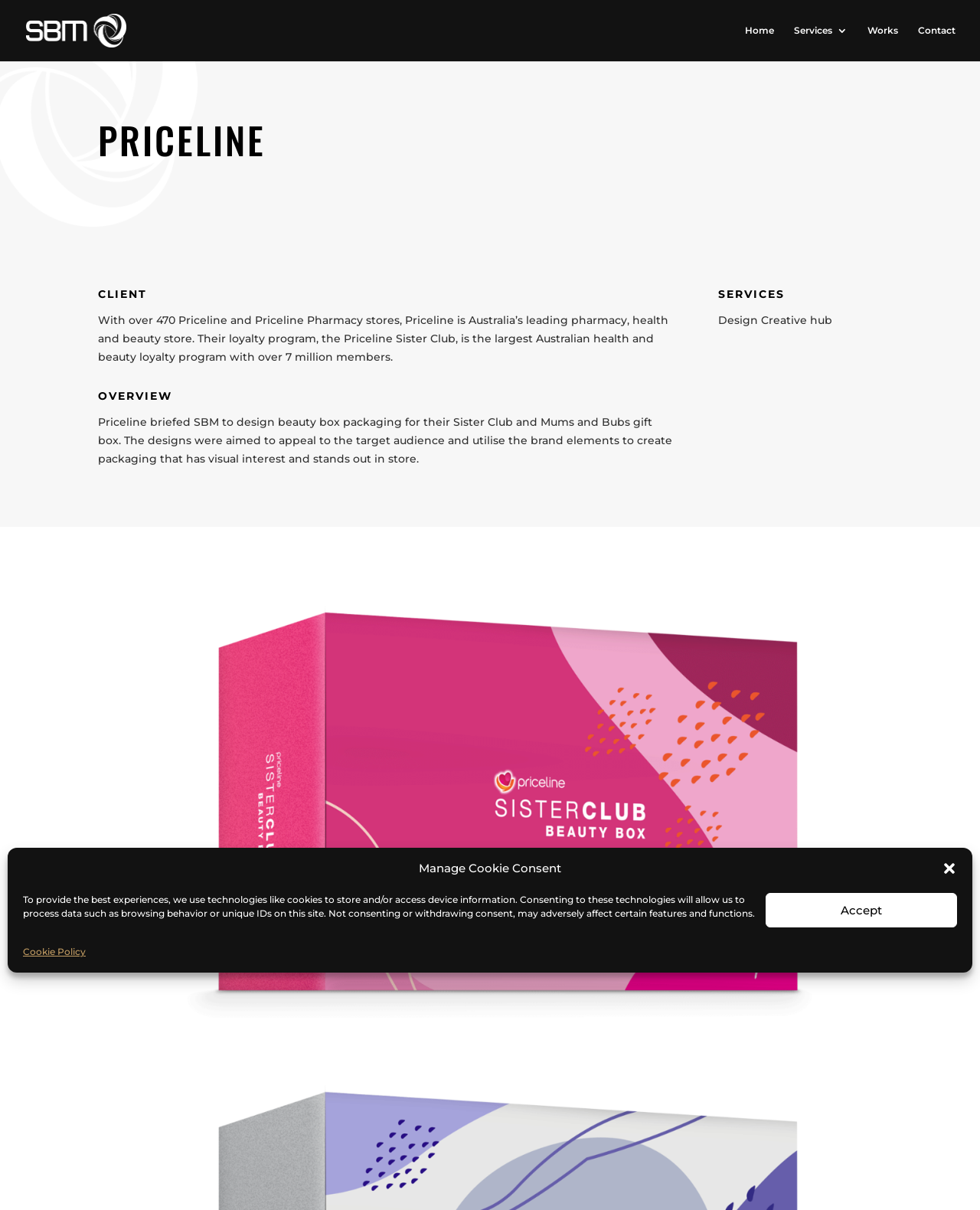Identify the bounding box coordinates of the section to be clicked to complete the task described by the following instruction: "view Home page". The coordinates should be four float numbers between 0 and 1, formatted as [left, top, right, bottom].

[0.76, 0.021, 0.79, 0.051]